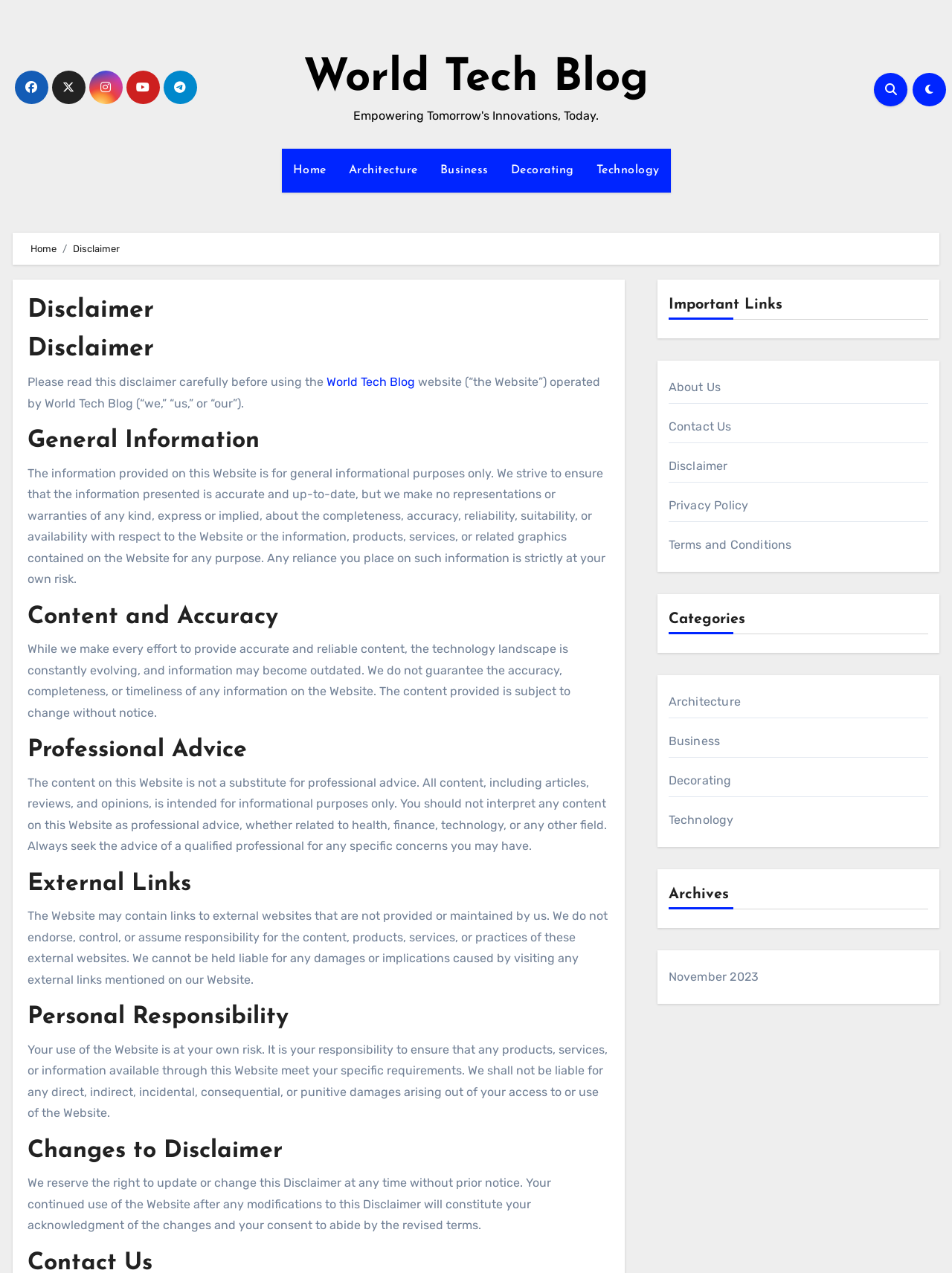Specify the bounding box coordinates of the area that needs to be clicked to achieve the following instruction: "Visit the Technology category".

[0.614, 0.117, 0.704, 0.151]